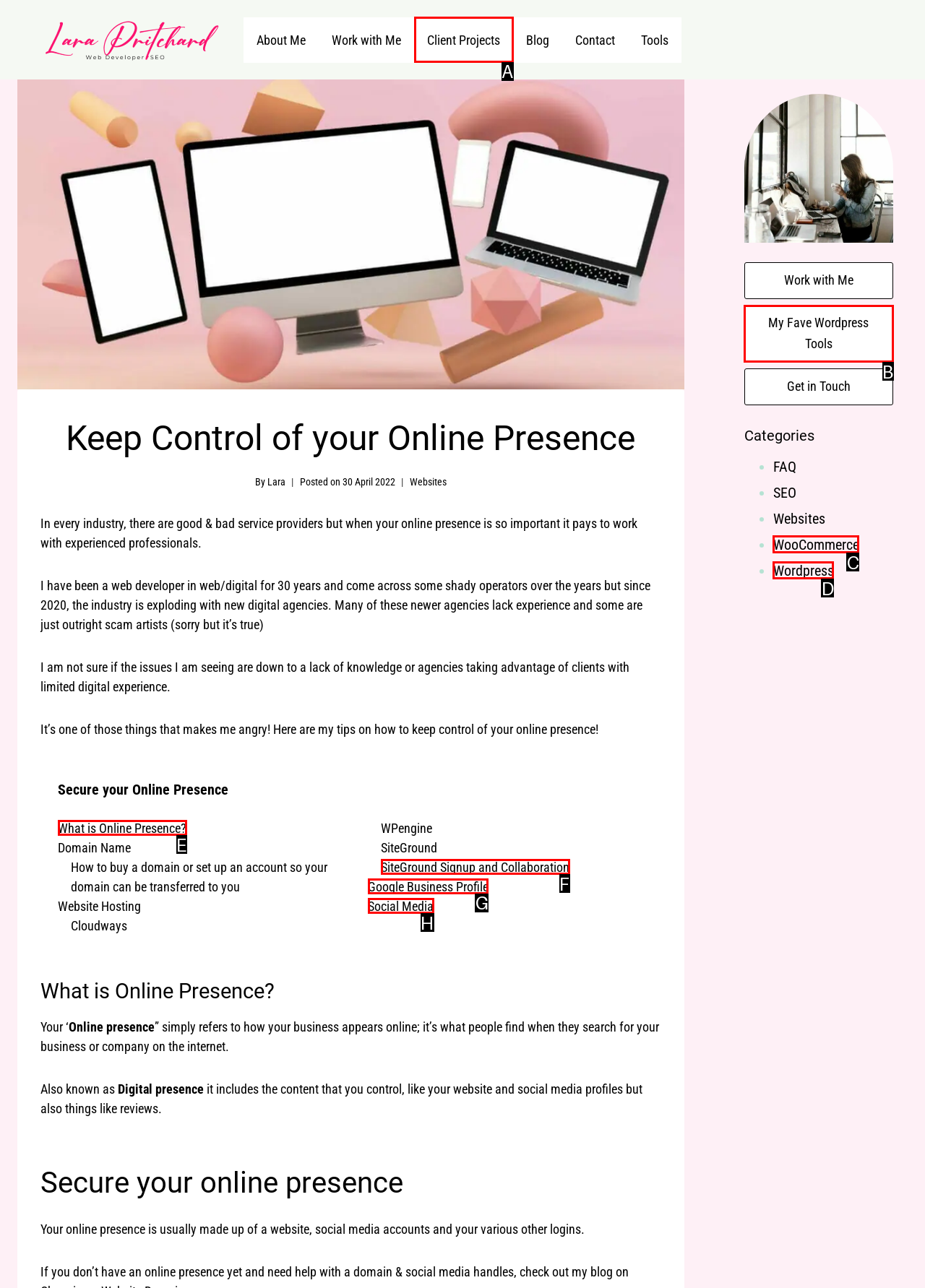Indicate which HTML element you need to click to complete the task: Learn about 'Google Business Profile'. Provide the letter of the selected option directly.

G